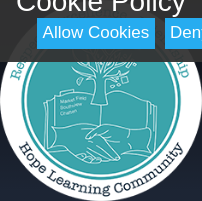Give a concise answer using one word or a phrase to the following question:
What is the purpose of the 'Cookie Policy' banner?

User consent